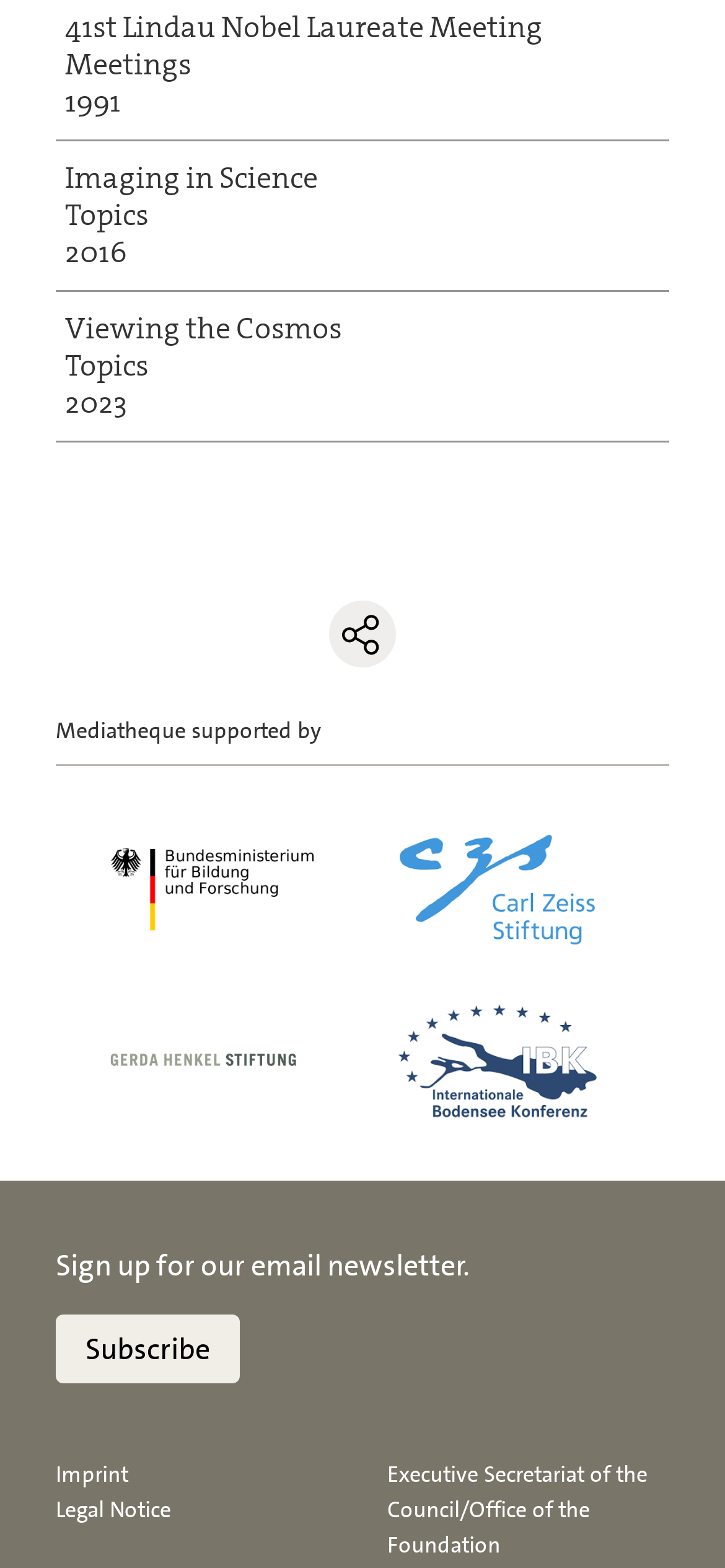How many links are available in the top section?
Please answer the question with a single word or phrase, referencing the image.

2